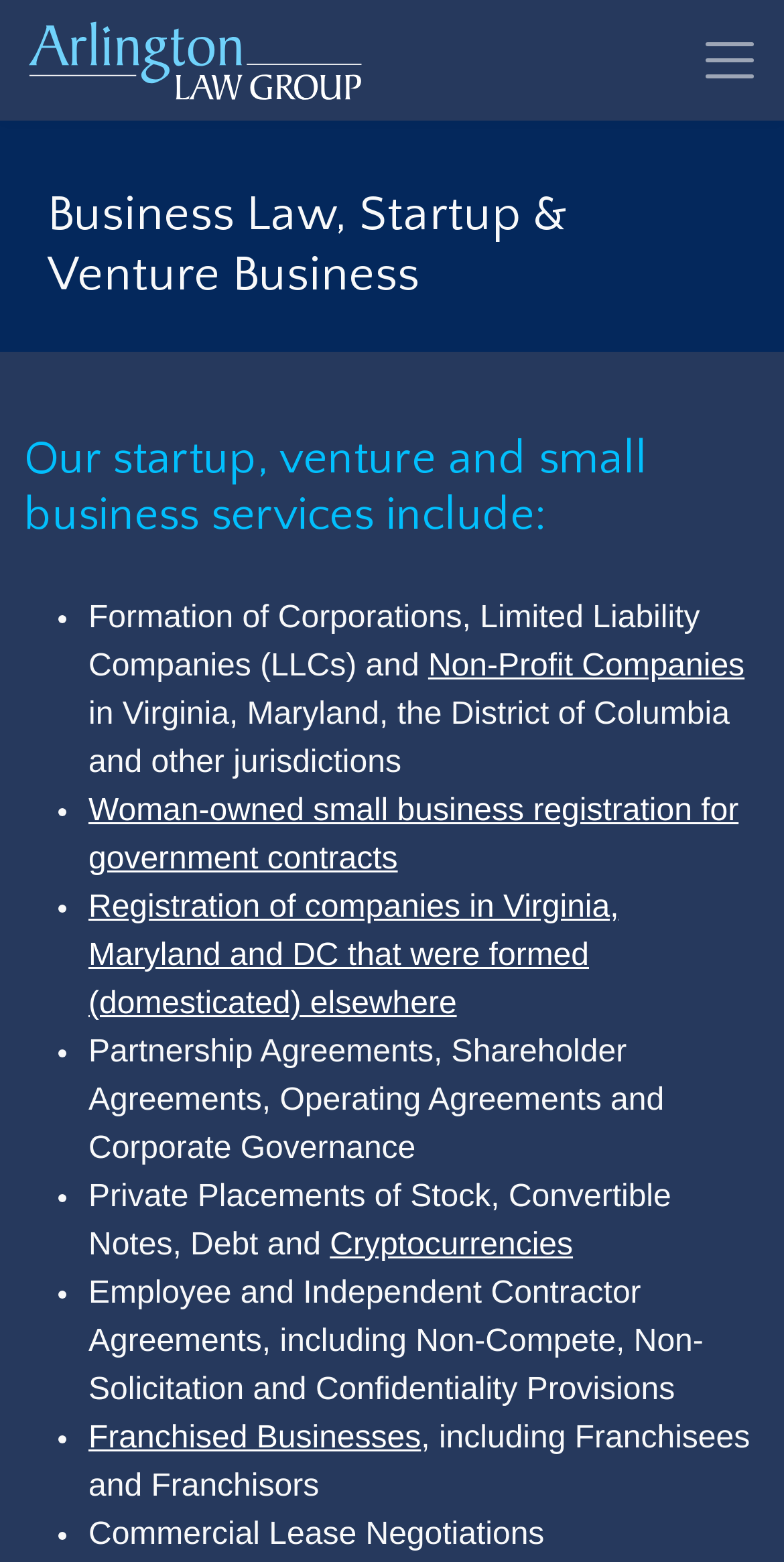From the element description: "Franchised Businesses", extract the bounding box coordinates of the UI element. The coordinates should be expressed as four float numbers between 0 and 1, in the order [left, top, right, bottom].

[0.113, 0.91, 0.537, 0.932]